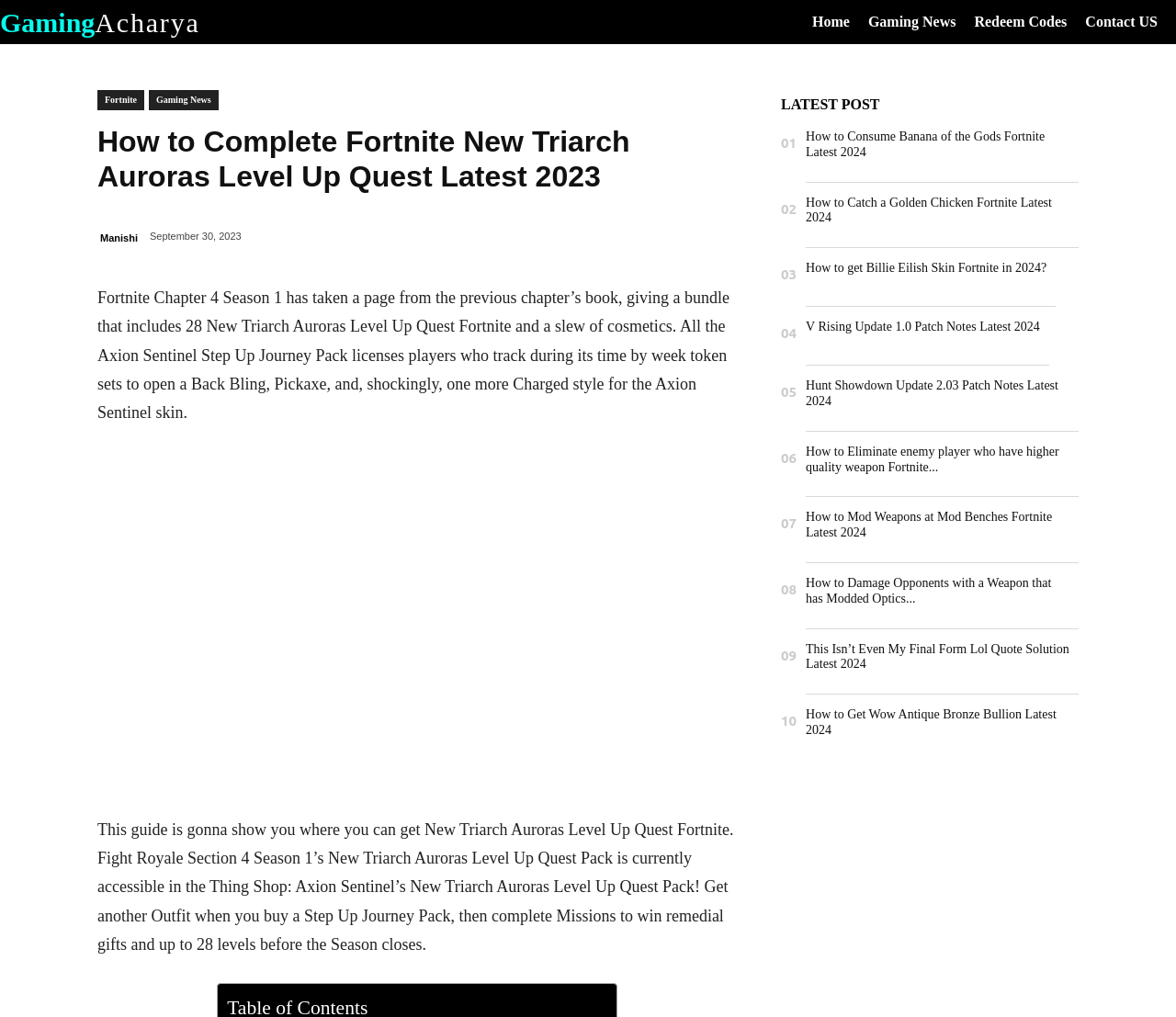How many levels can be achieved before the Season closes?
Examine the image and give a concise answer in one word or a short phrase.

28